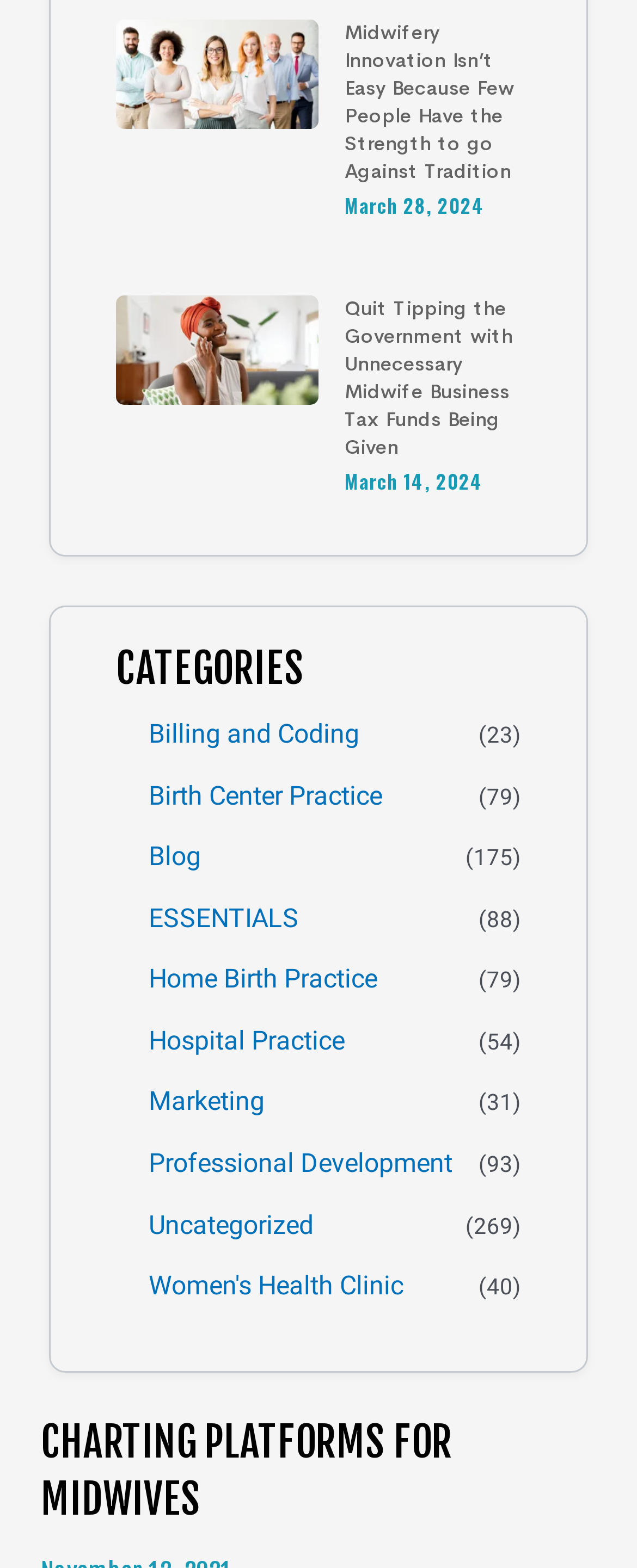What is the date of the first article?
Provide a detailed and well-explained answer to the question.

I looked at the article section and found the first article with a date, which is 'March 28, 2024', corresponding to the article titled 'Midwifery Innovation Isn’t Easy Because Few People Have the Strength to go Against Tradition'.